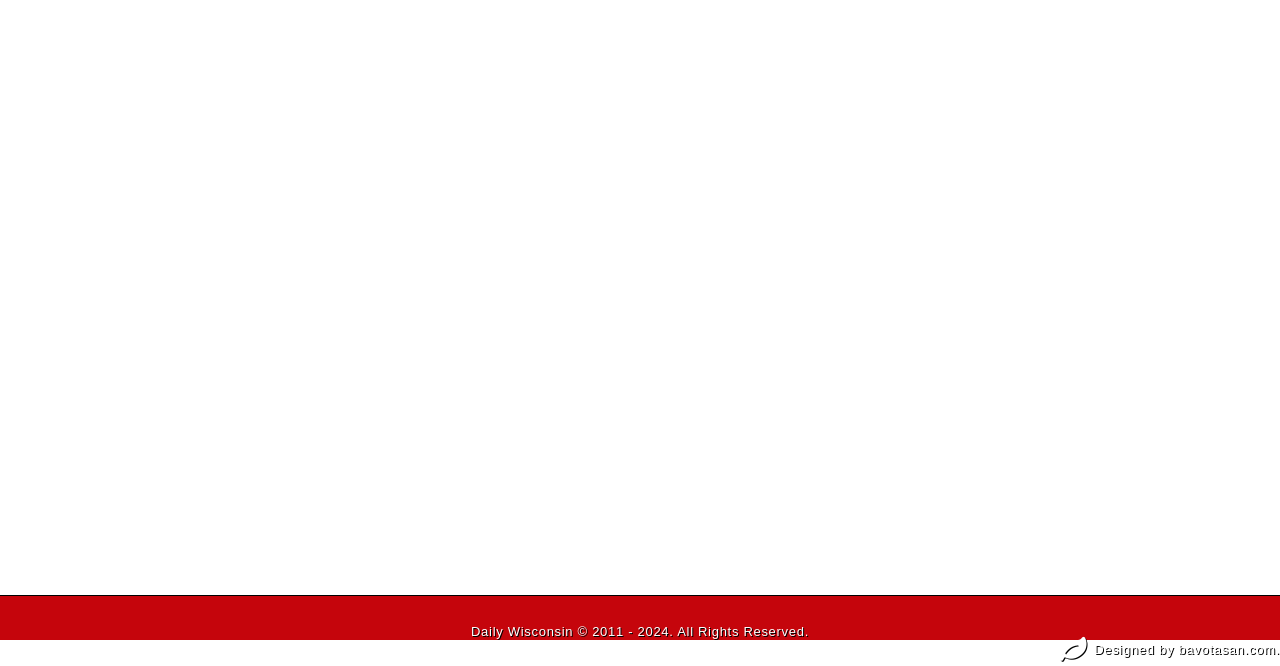Based on the element description: "bavotasan.com", identify the bounding box coordinates for this UI element. The coordinates must be four float numbers between 0 and 1, listed as [left, top, right, bottom].

[0.921, 0.964, 0.997, 0.988]